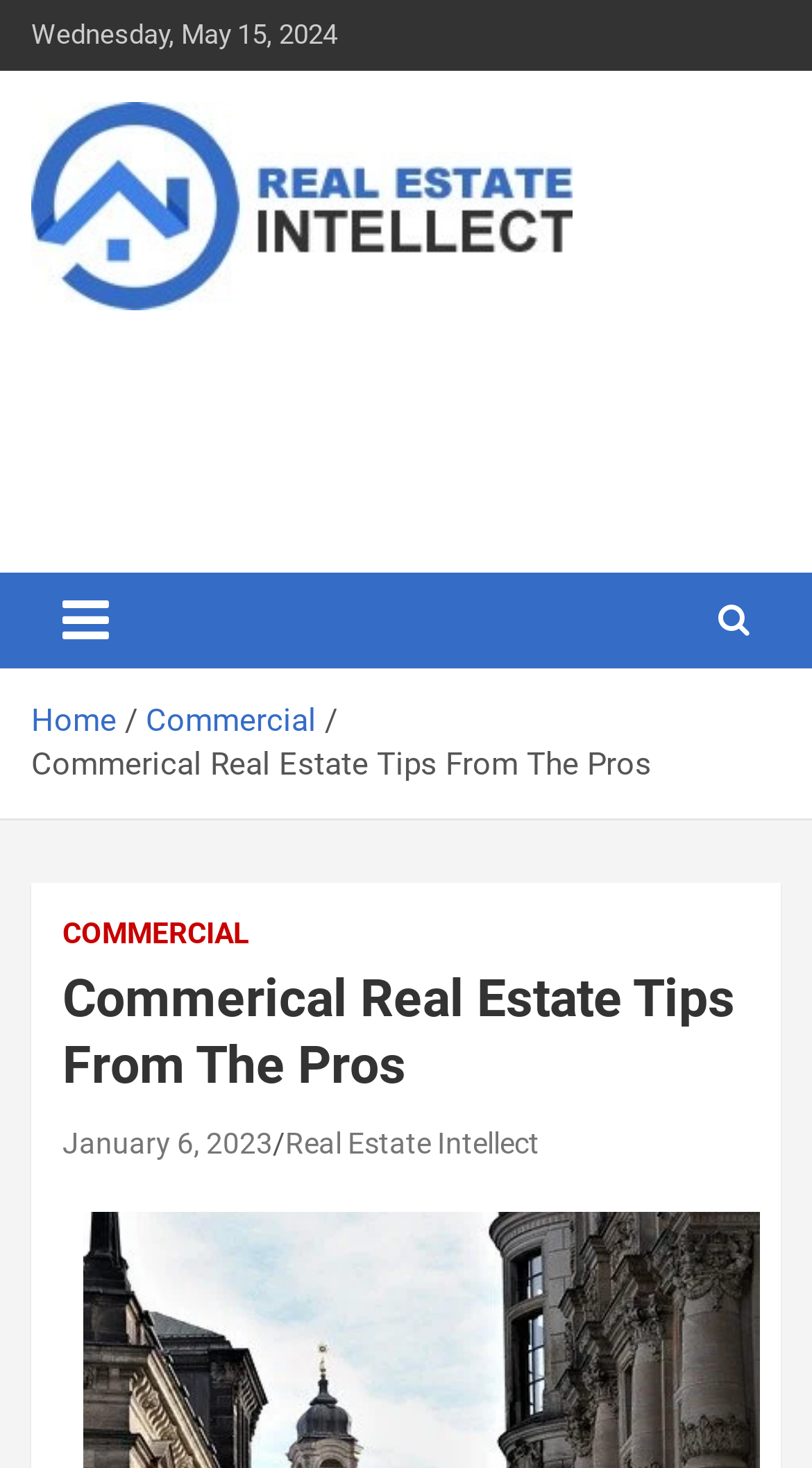Utilize the details in the image to thoroughly answer the following question: What is the name of the website?

I found the name of the website by looking at the top-left corner of the webpage, where it displays the logo and the text 'Real Estate Intellect' in a link element.